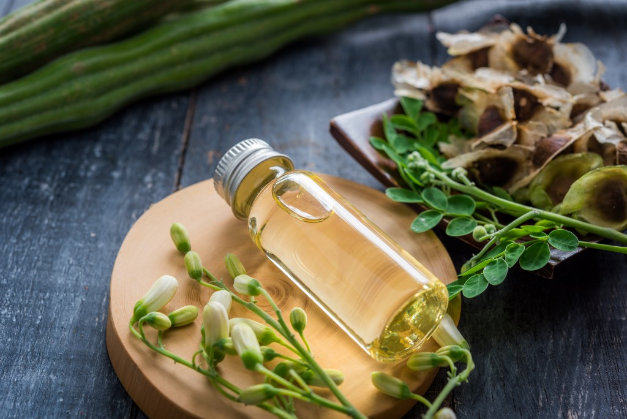Use the details in the image to answer the question thoroughly: 
What is the color of the background?

The caption describes the background as 'dark', which contrasts with the vibrant colors of the botanical elements, creating an elegant visual representation.